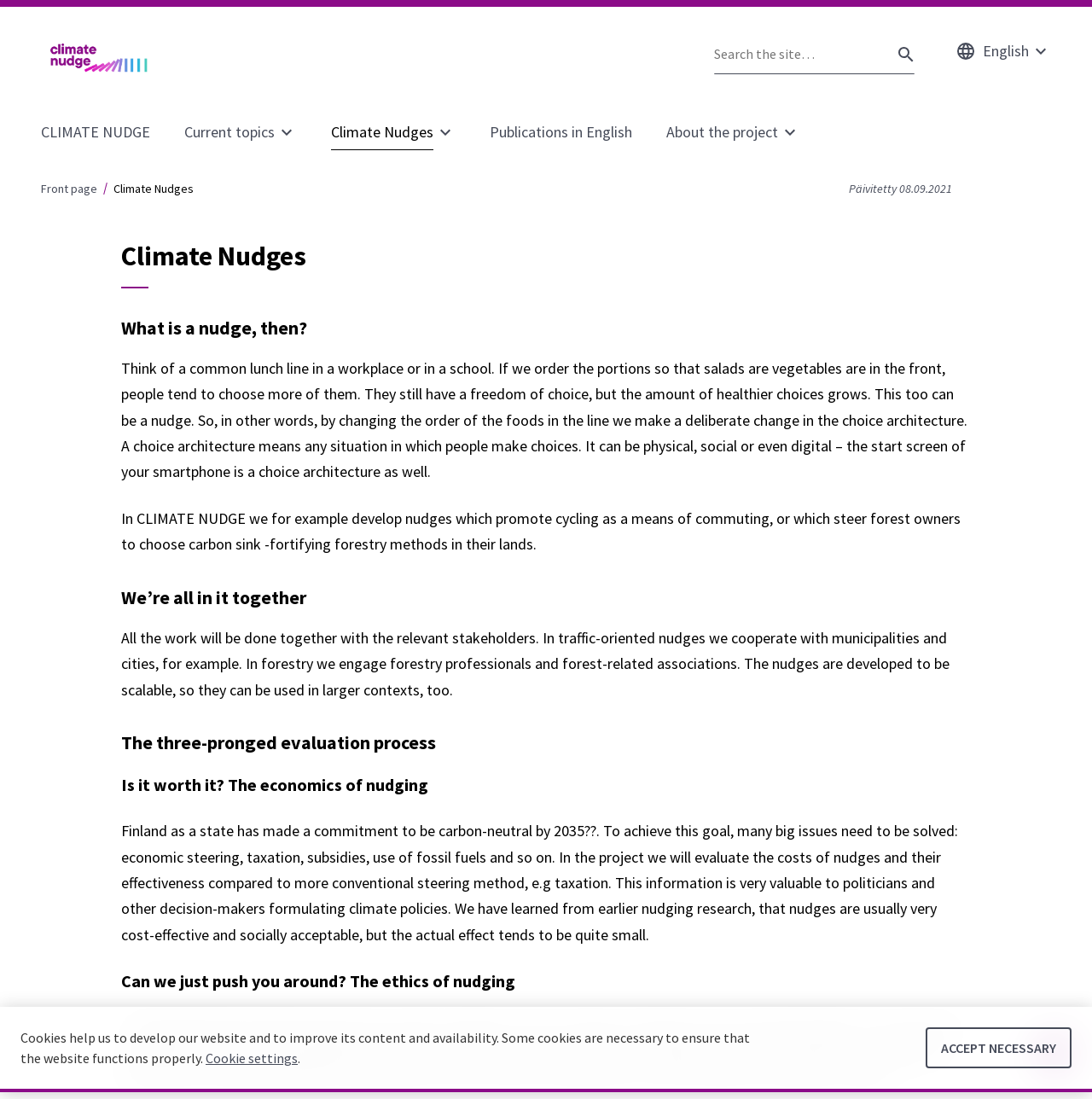Locate the coordinates of the bounding box for the clickable region that fulfills this instruction: "Open the main menu".

[0.038, 0.105, 0.962, 0.139]